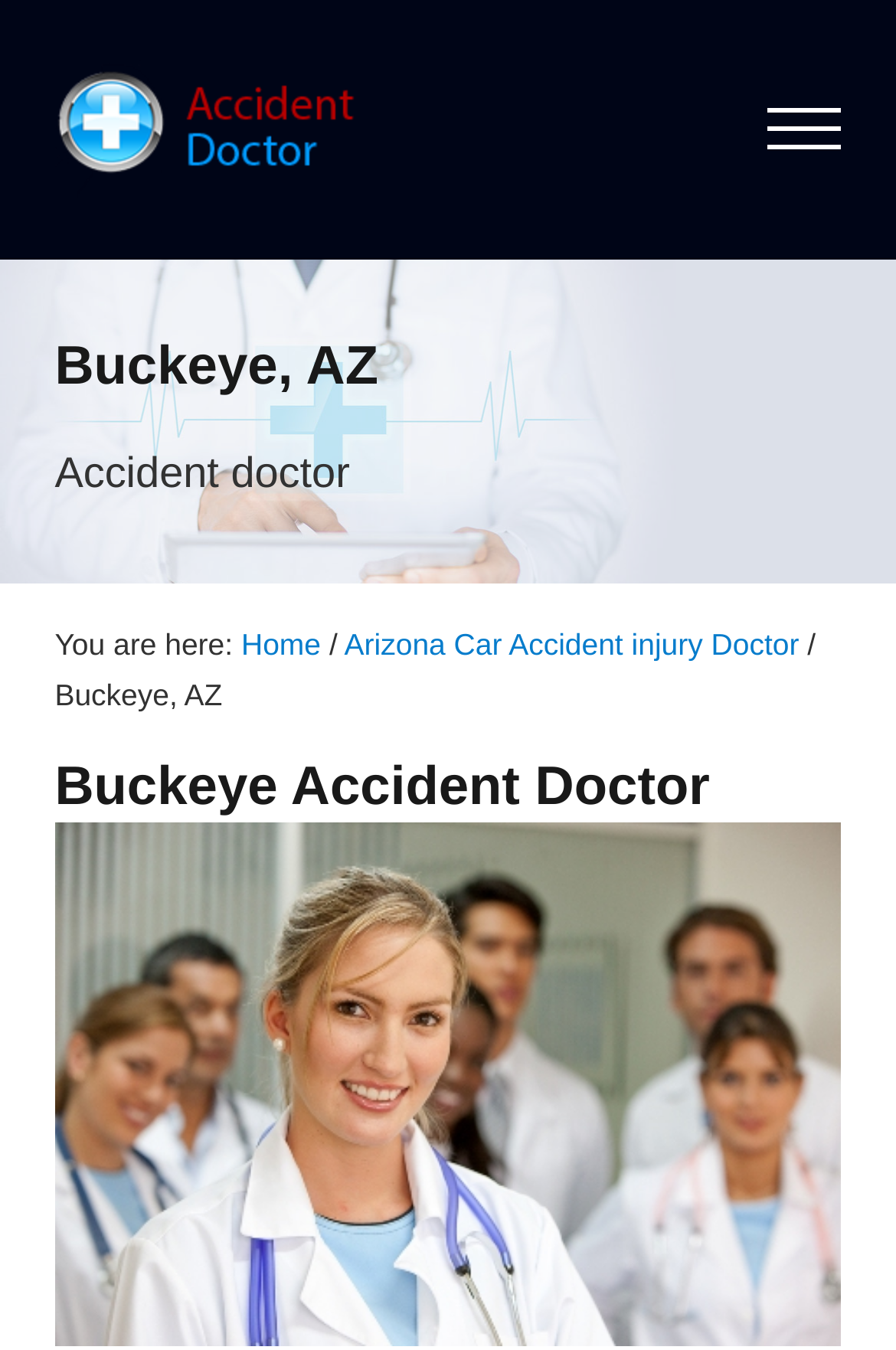Use a single word or phrase to respond to the question:
What is the topic of the image on the page?

Car Accidents